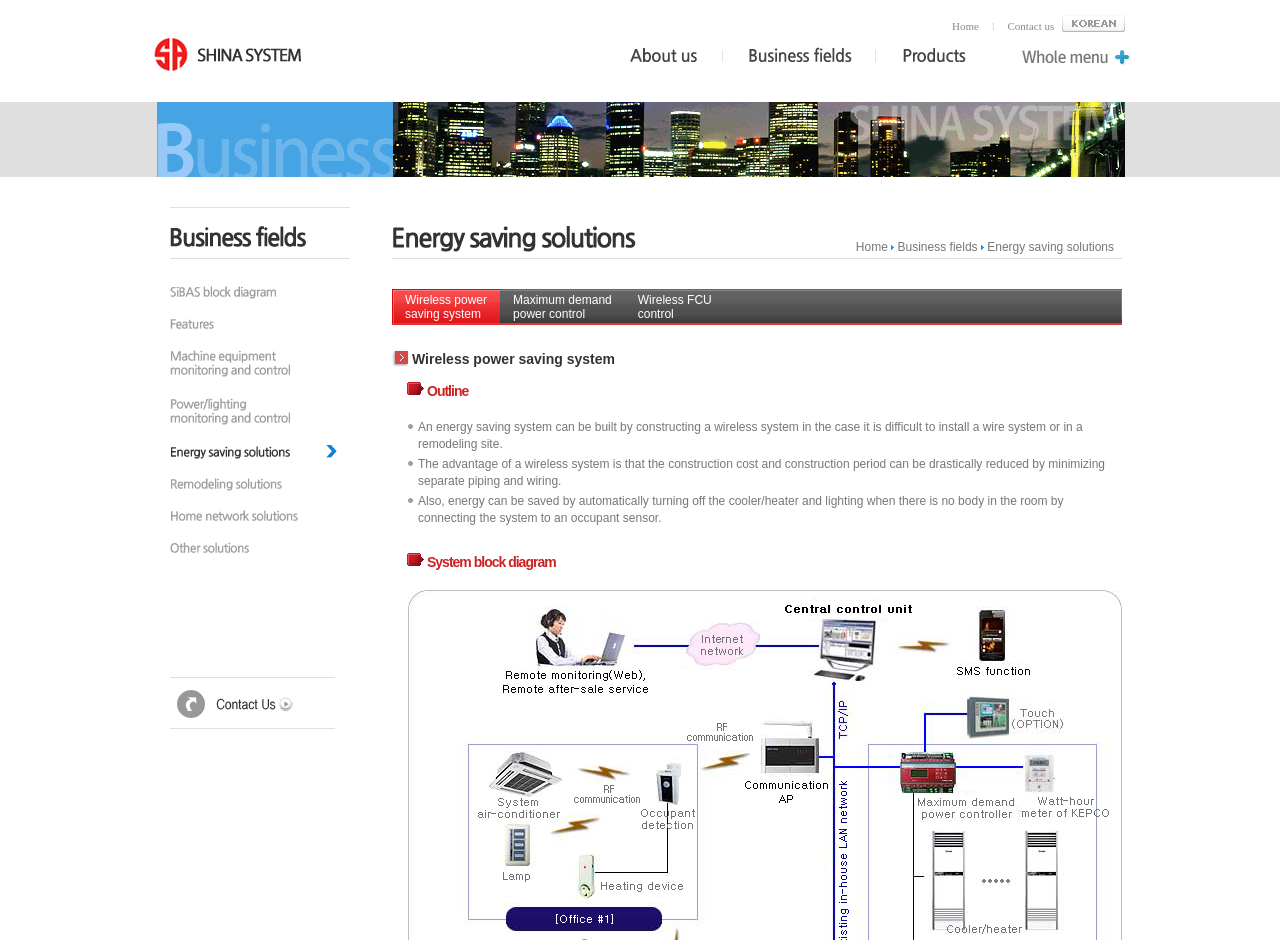Answer briefly with one word or phrase:
What is the current page about?

Energy saving solutions